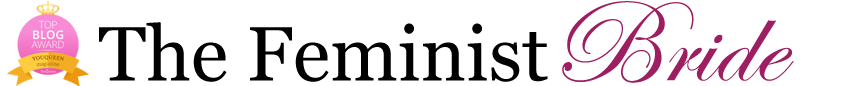Paint a vivid picture with your description of the image.

The image showcases the logo of "The Feminist Bride," a contemporary wedding blog that focuses on inspiring couples to approach marriage as equals. The design features a playful crown and the words "Top Blog Award," emphasizing its recognition within the wedding planning community. The name "The Feminist Bride" is presented in a stylish, elegant font, merging both bold and cursive elements that reflect a modern yet timeless aesthetic. This branding communicates a commitment to redefining traditional wedding norms and advocating for equality in marriage.